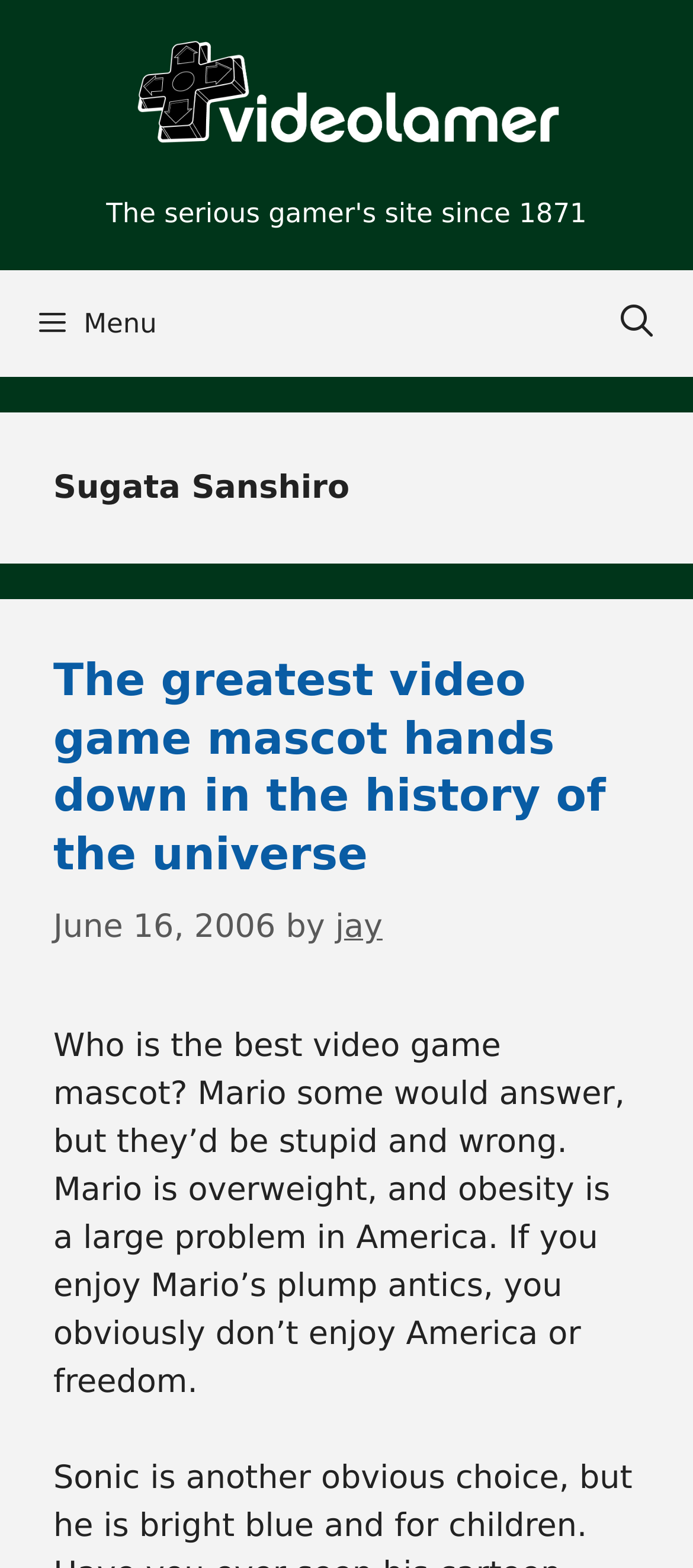Give a detailed explanation of the elements present on the webpage.

The webpage is about Sugata Sanshiro, a video game mascot. At the top, there is a banner with a link to "videolamer" accompanied by an image, taking up most of the width. Below the banner, there is a navigation section with a link to open a search bar and a menu button.

The main content of the page is divided into two sections. The first section has a heading "Sugata Sanshiro" and the second section has a heading "The greatest video game mascot hands down in the history of the universe", which is also a link. Below the second heading, there is a timestamp "June 16, 2006" and a byline "by jay", where "jay" is a link.

The main text of the page is a paragraph that discusses video game mascots, specifically Mario, and argues that Sugata Sanshiro is the best. The text is positioned below the headings and timestamp, taking up most of the width of the page.